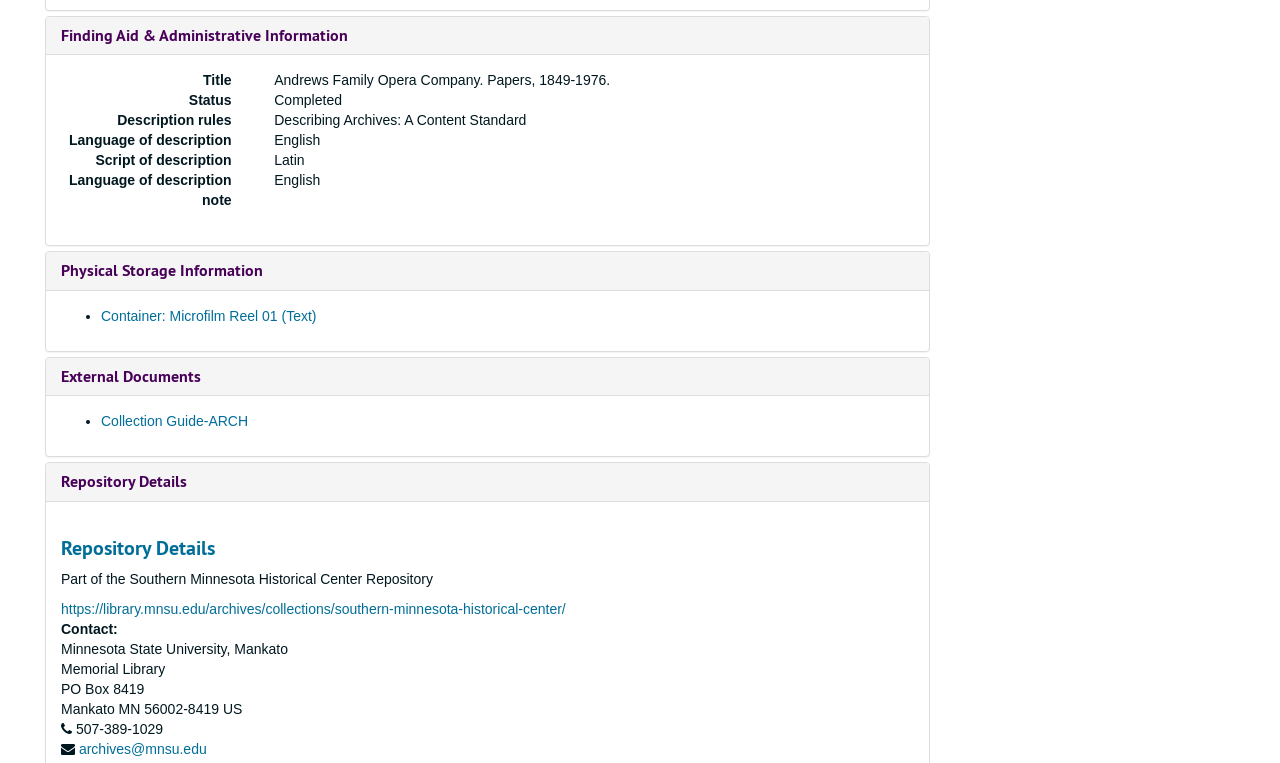Please determine the bounding box of the UI element that matches this description: https://library.mnsu.edu/archives/collections/southern-minnesota-historical-center/. The coordinates should be given as (top-left x, top-left y, bottom-right x, bottom-right y), with all values between 0 and 1.

[0.048, 0.788, 0.442, 0.809]